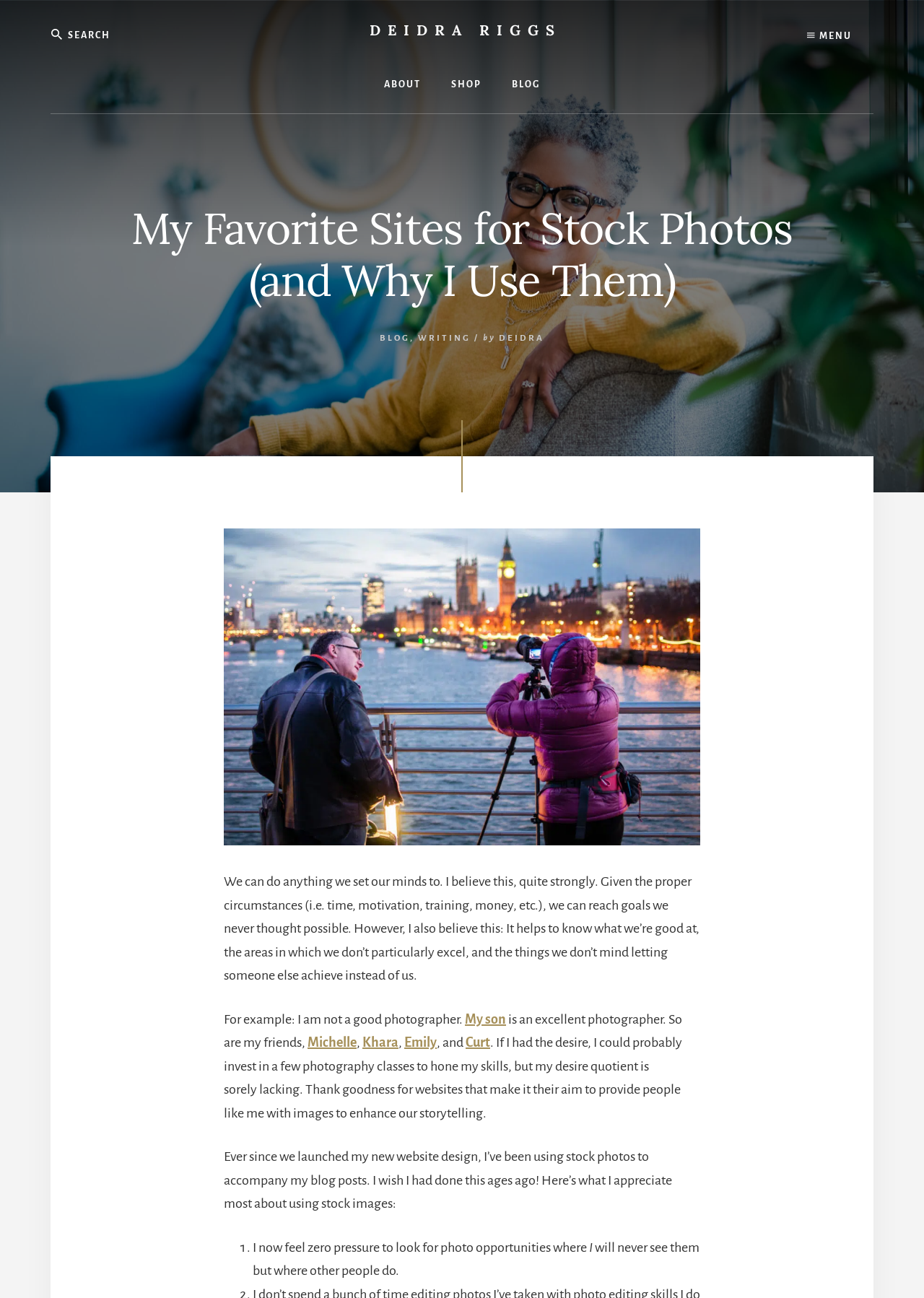Offer a meticulous description of the webpage's structure and content.

This webpage is about the author's favorite stock photo websites and why they use them. At the top left corner, there is a "Skip to content" link, followed by a menu button with an icon and a search bar with a "Search" button. The search bar is positioned above a navigation menu with links to "ABOUT", "SHOP", and "BLOG".

Below the navigation menu, there is a heading that reads "My Favorite Sites for Stock Photos (and Why I Use Them)". Underneath the heading, there is a link to the "BLOG" section, followed by a comma and a link to "WRITING". The author's name, "DEIDRA", is linked and accompanied by a photo of the author.

The main content of the webpage is a blog post that starts with a motivational quote about achieving goals. The author then shares their personal experience of not being a good photographer and appreciating the skills of others, including their son and friends. The author explains how they use stock photos to enhance their storytelling and lists the benefits of using stock images, including feeling no pressure to take photos themselves.

There are several links and images throughout the webpage, including a photo of the author and links to other blog posts and sections of the website. The overall layout is organized, with clear headings and concise text.